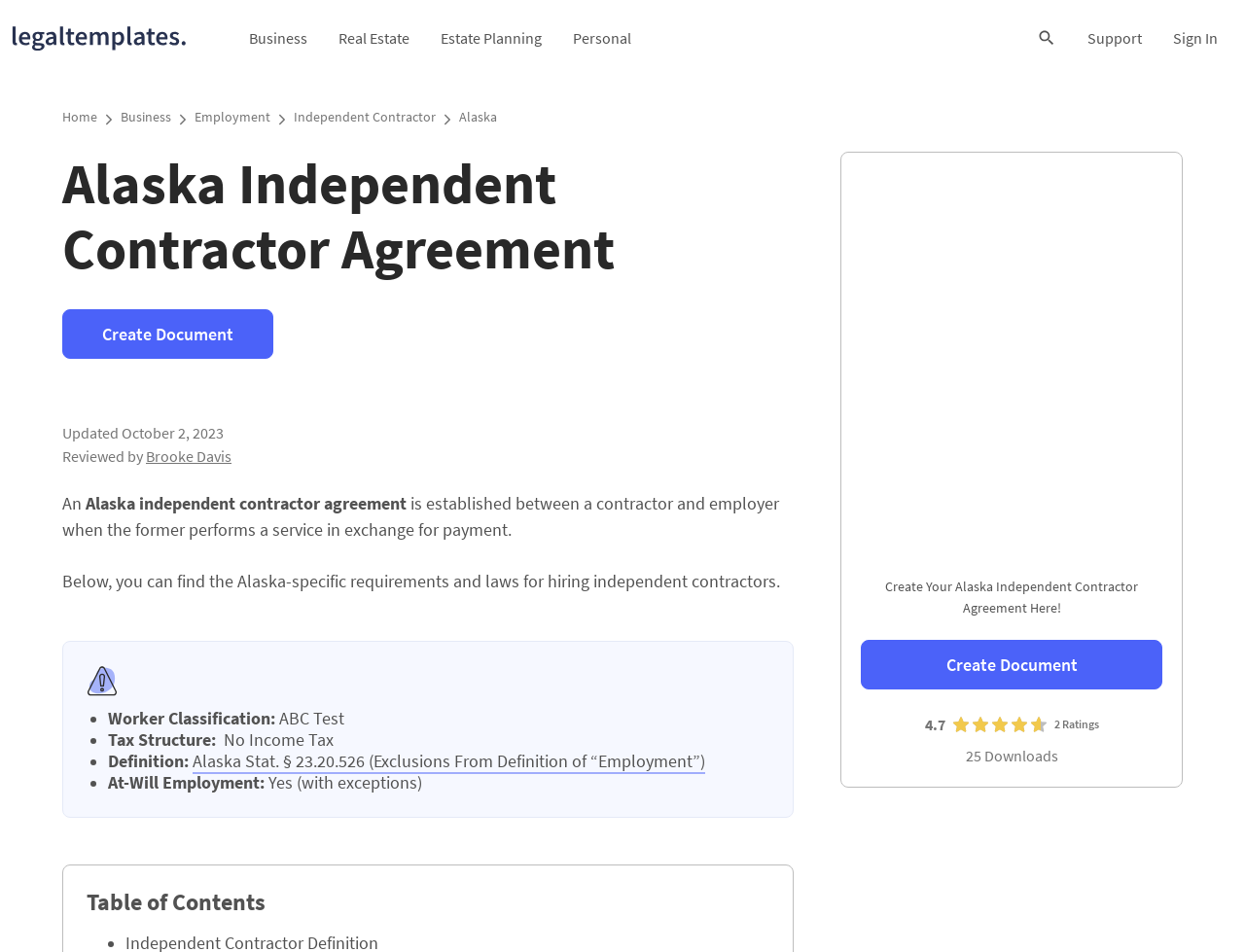Please indicate the bounding box coordinates for the clickable area to complete the following task: "Click the 'Support' link". The coordinates should be specified as four float numbers between 0 and 1, i.e., [left, top, right, bottom].

[0.861, 0.0, 0.93, 0.08]